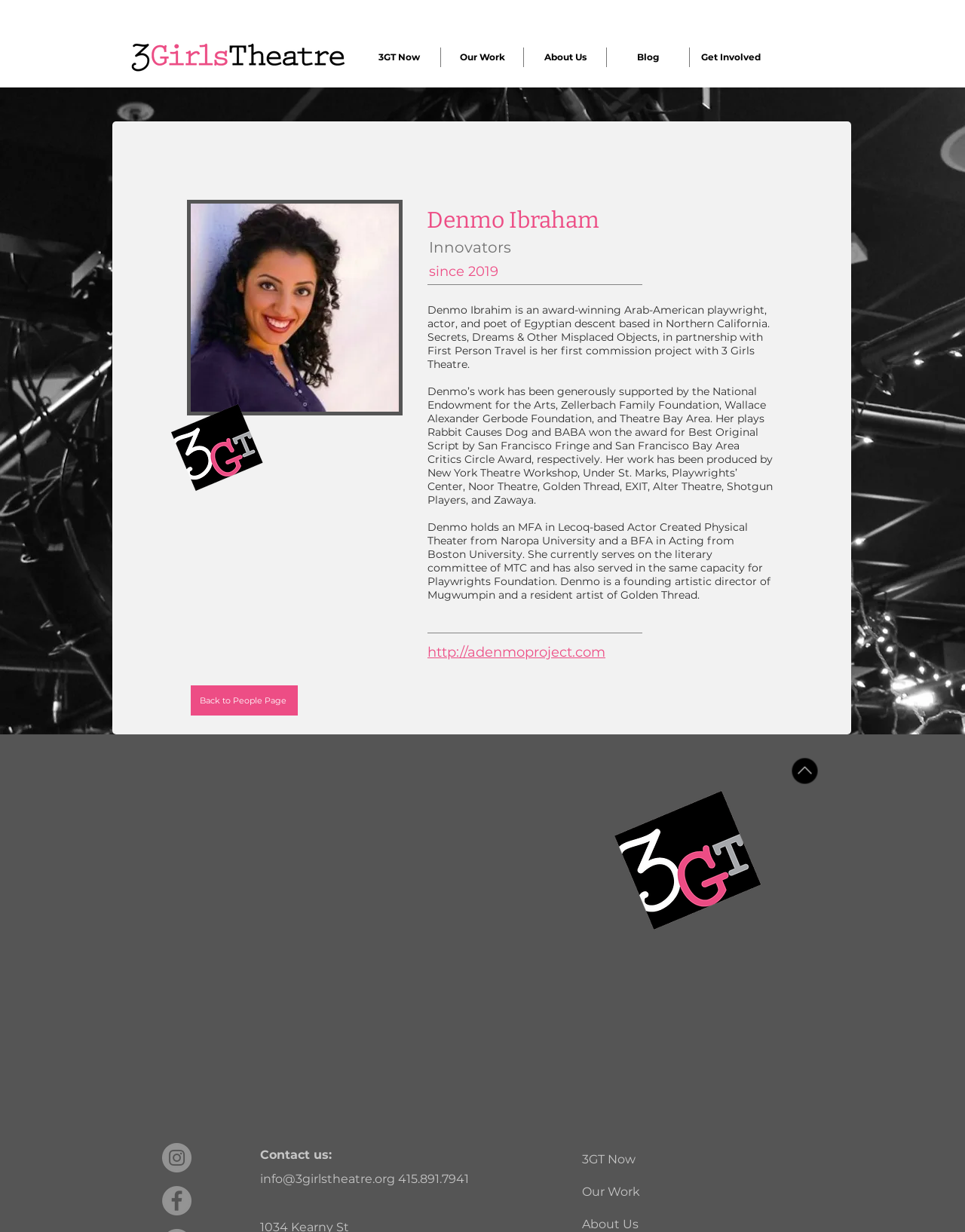Please specify the bounding box coordinates for the clickable region that will help you carry out the instruction: "Open the 'http://adenmoproject.com' link".

[0.443, 0.523, 0.627, 0.536]